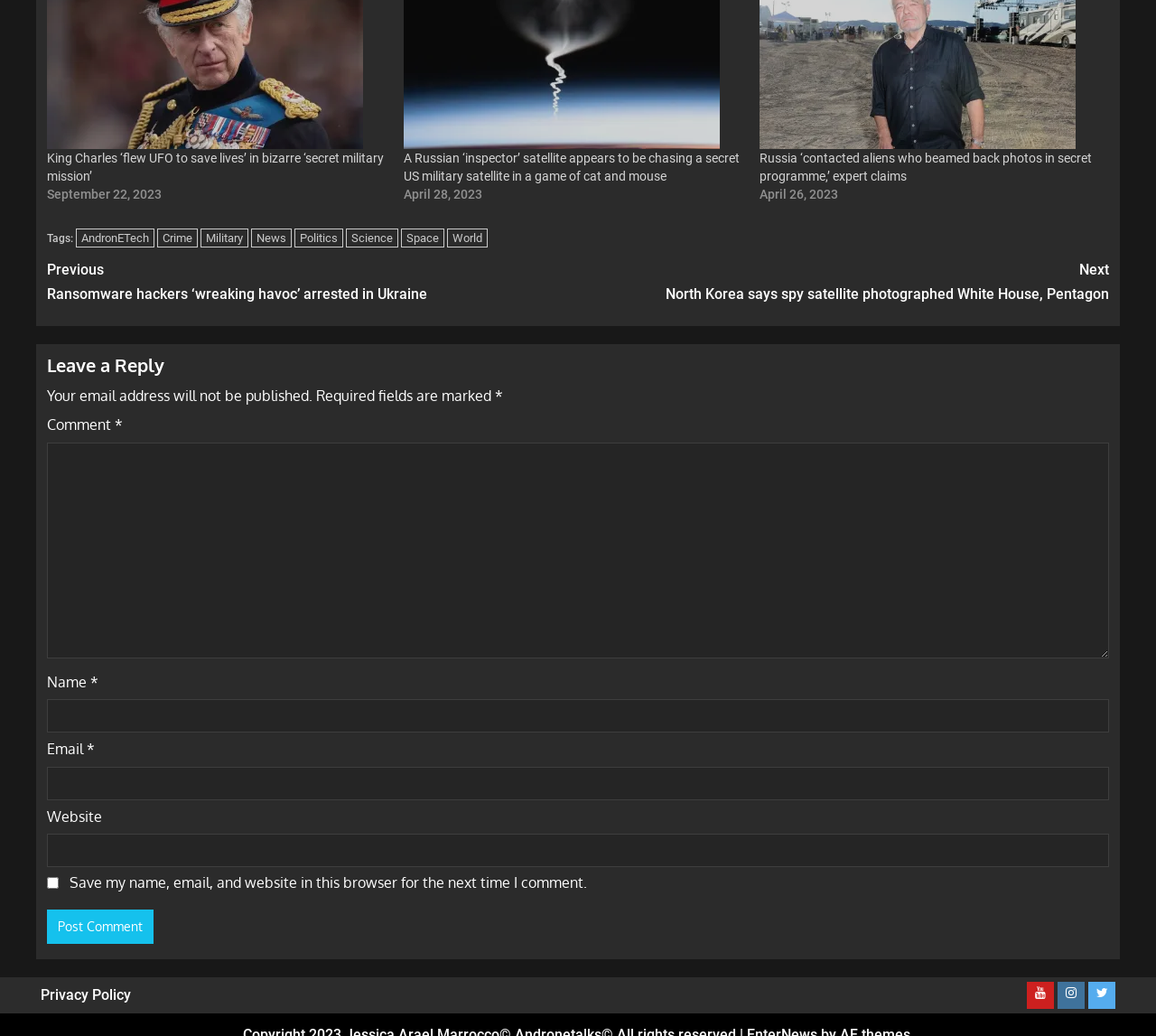Respond with a single word or phrase for the following question: 
What is the purpose of the textbox labeled 'Comment'?

To leave a comment